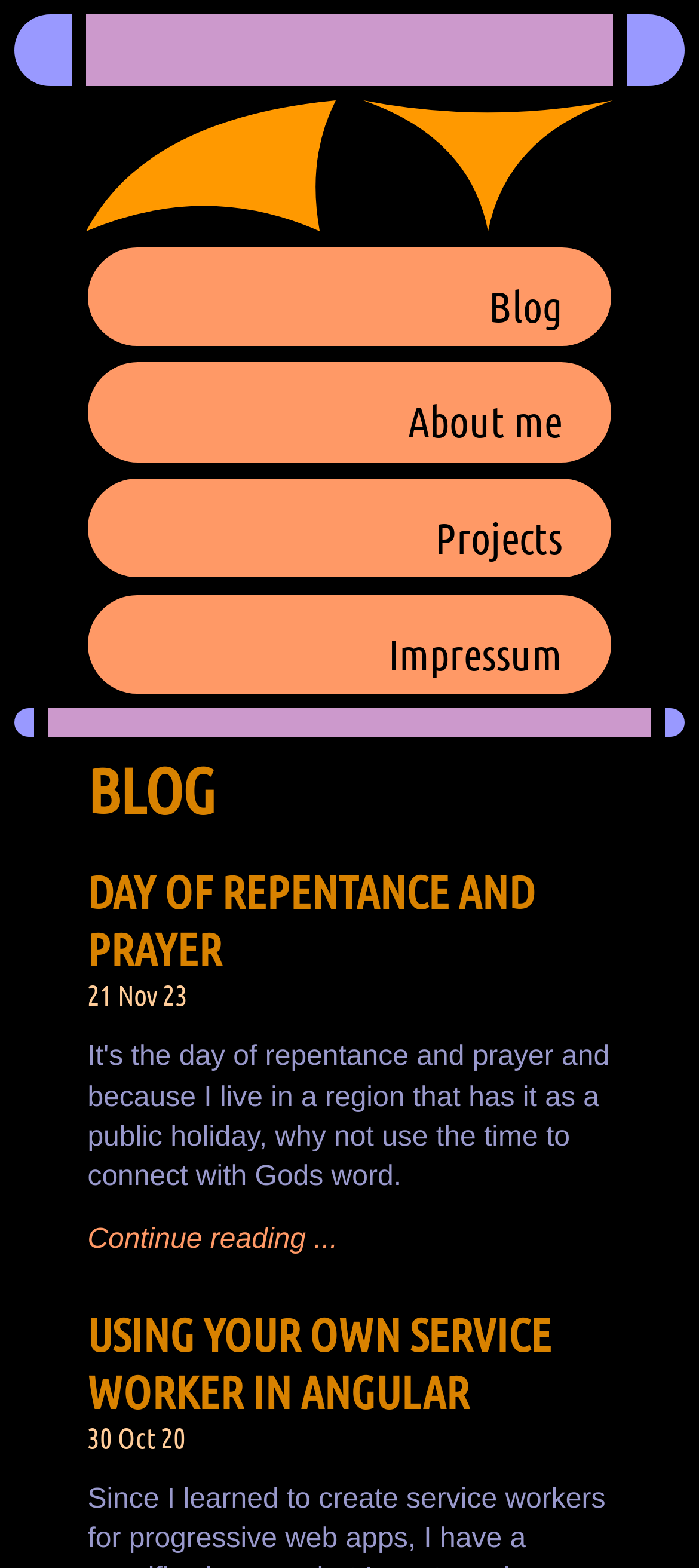Determine the bounding box coordinates of the region I should click to achieve the following instruction: "read DAY OF REPENTANCE AND PRAYER". Ensure the bounding box coordinates are four float numbers between 0 and 1, i.e., [left, top, right, bottom].

[0.125, 0.55, 0.766, 0.622]